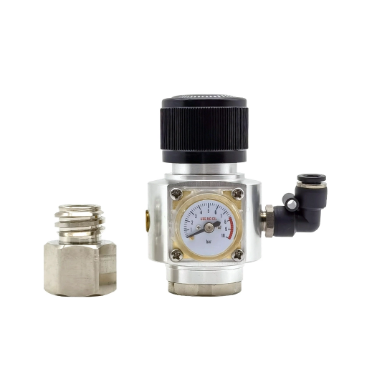Look at the image and give a detailed response to the following question: What type of systems require controlled gas pressure?

The caption states that the PRV is suitable for applications that require controlled gas pressure, such as beverage dispensing systems or pneumatic tools, indicating that beverage dispensing systems are one type of system that requires controlled gas pressure.